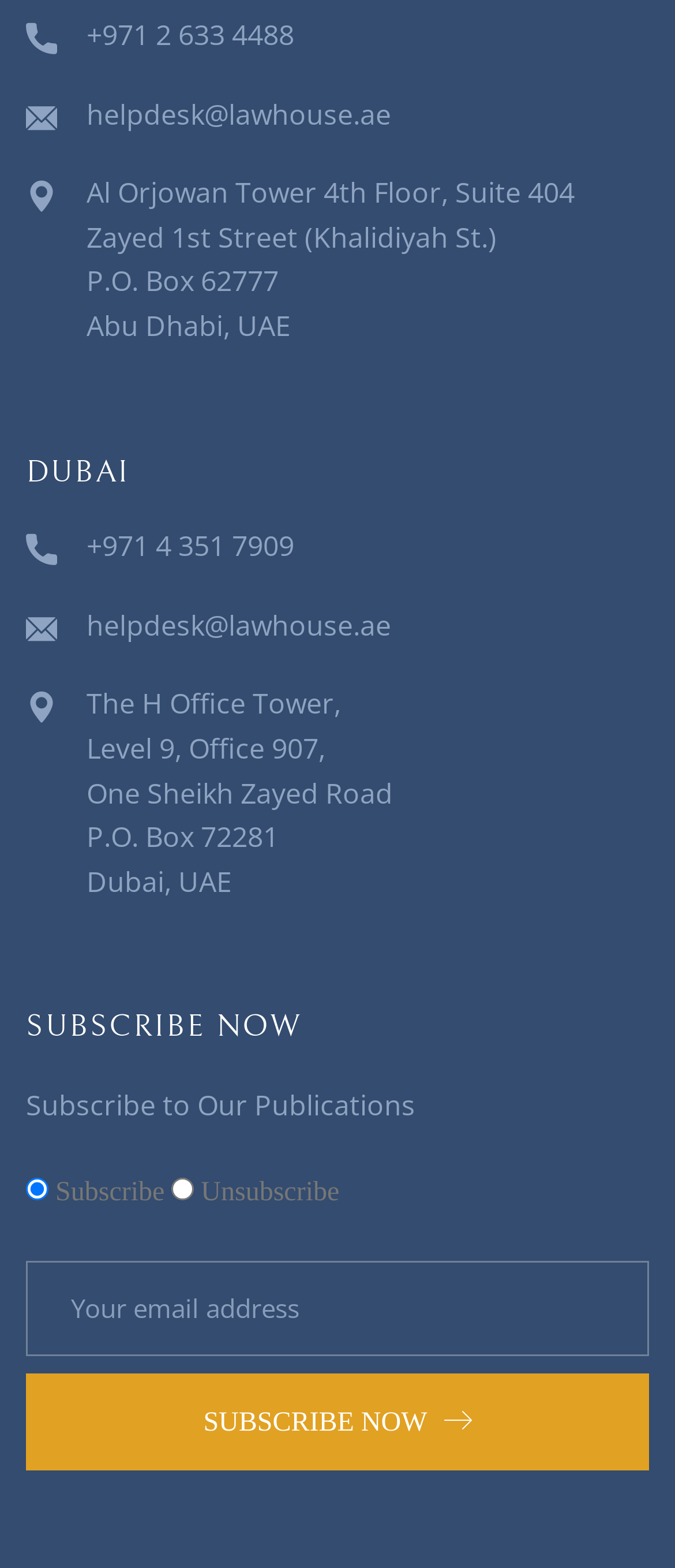Kindly respond to the following question with a single word or a brief phrase: 
What is the purpose of the 'SUBSCRIBE NOW' section?

To subscribe to publications